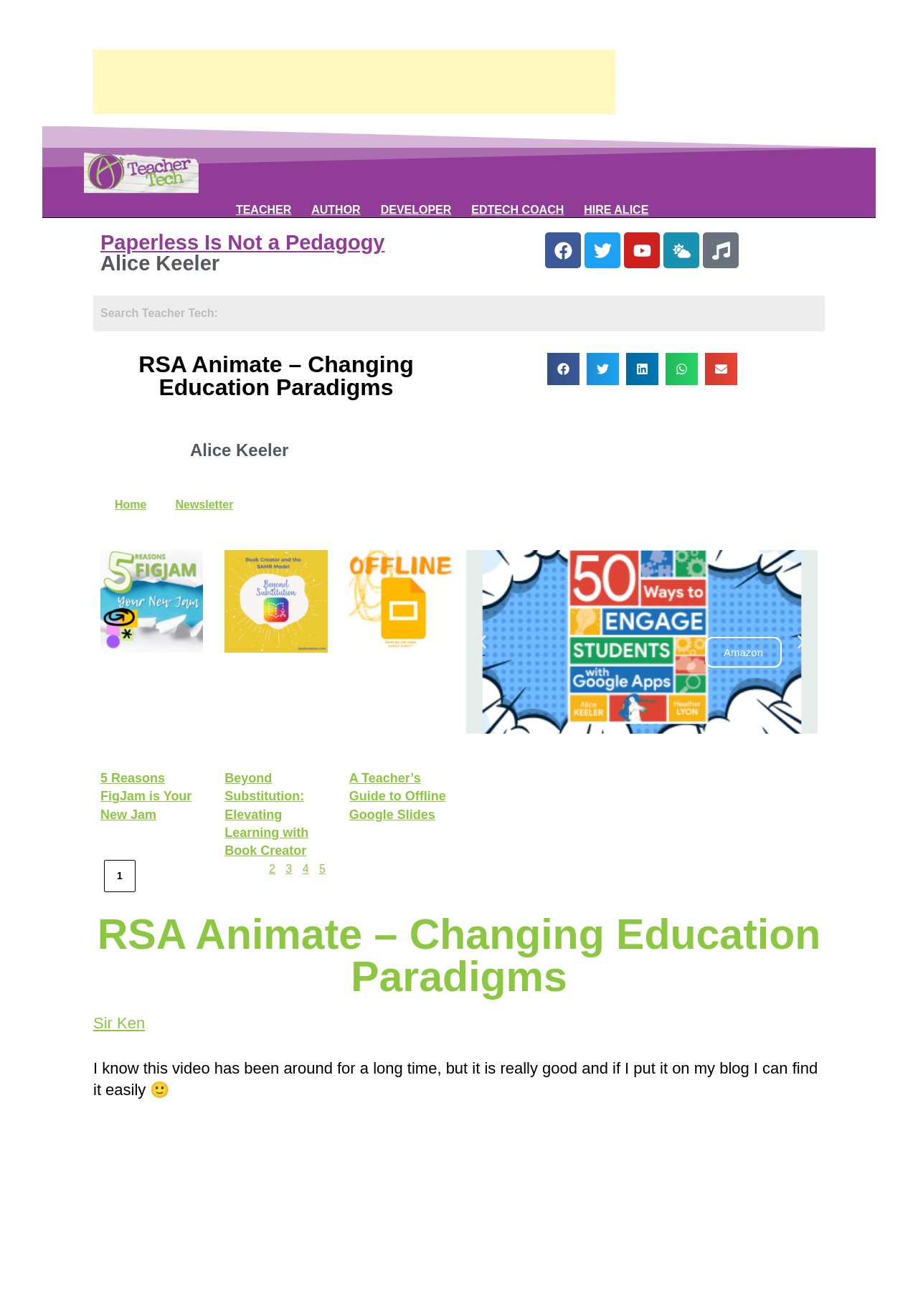Please mark the clickable region by giving the bounding box coordinates needed to complete this instruction: "Share on Facebook".

[0.596, 0.268, 0.631, 0.293]